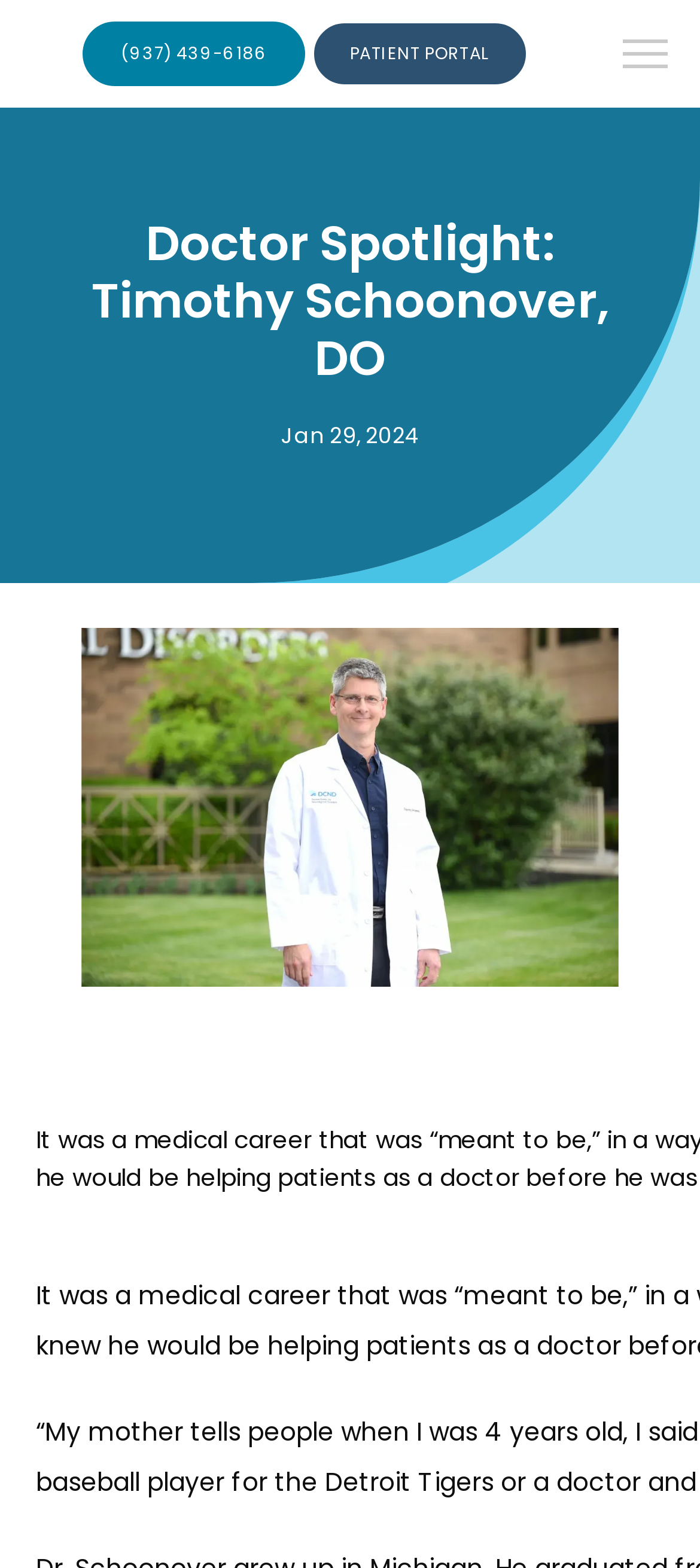Determine the bounding box for the UI element described here: "About Us".

None